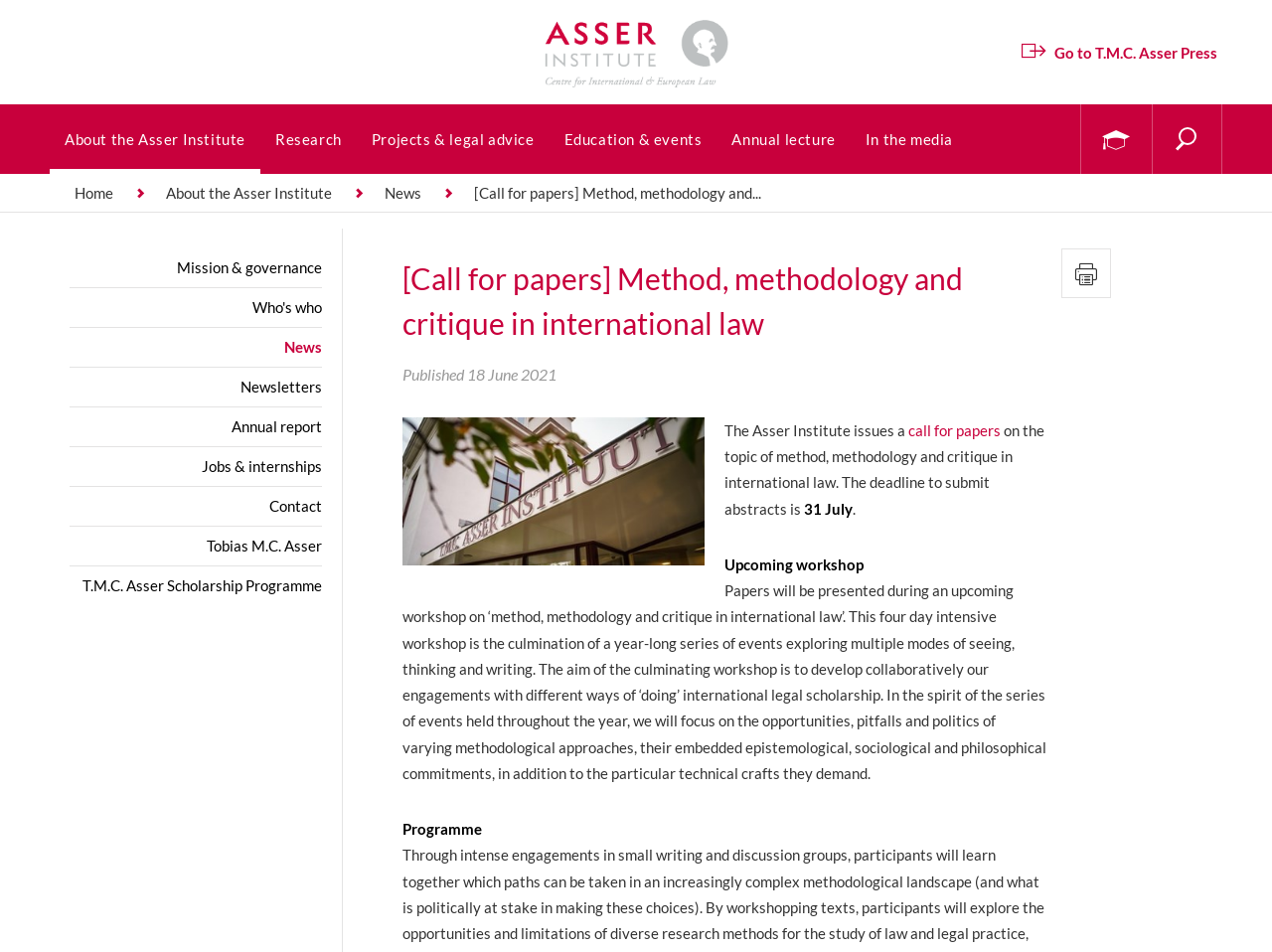Give a one-word or one-phrase response to the question: 
What is the search function for?

To search the website